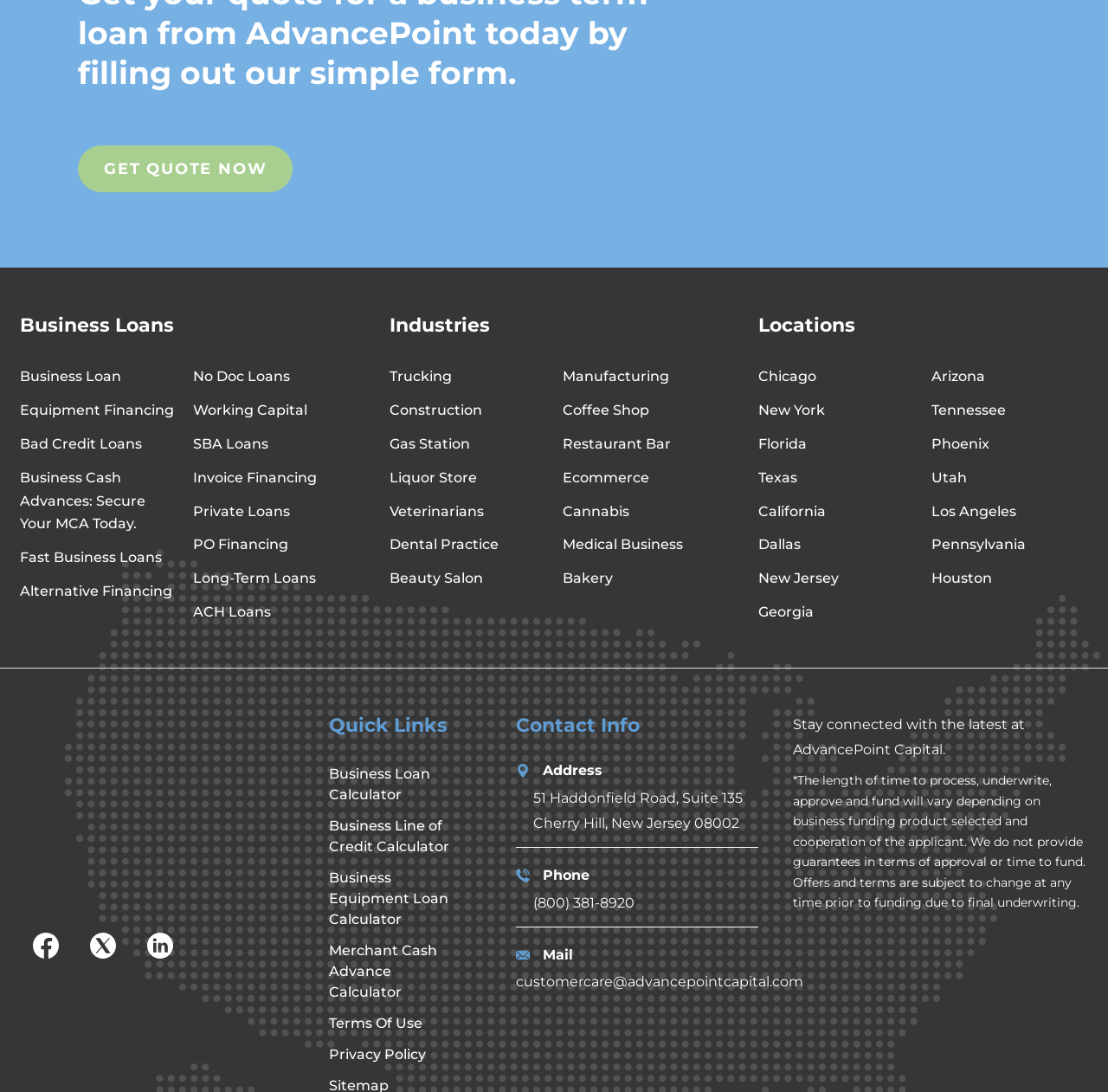Find the bounding box coordinates of the element to click in order to complete this instruction: "Click on 'customercare@advancepointcapital.com'". The bounding box coordinates must be four float numbers between 0 and 1, denoted as [left, top, right, bottom].

[0.466, 0.891, 0.725, 0.906]